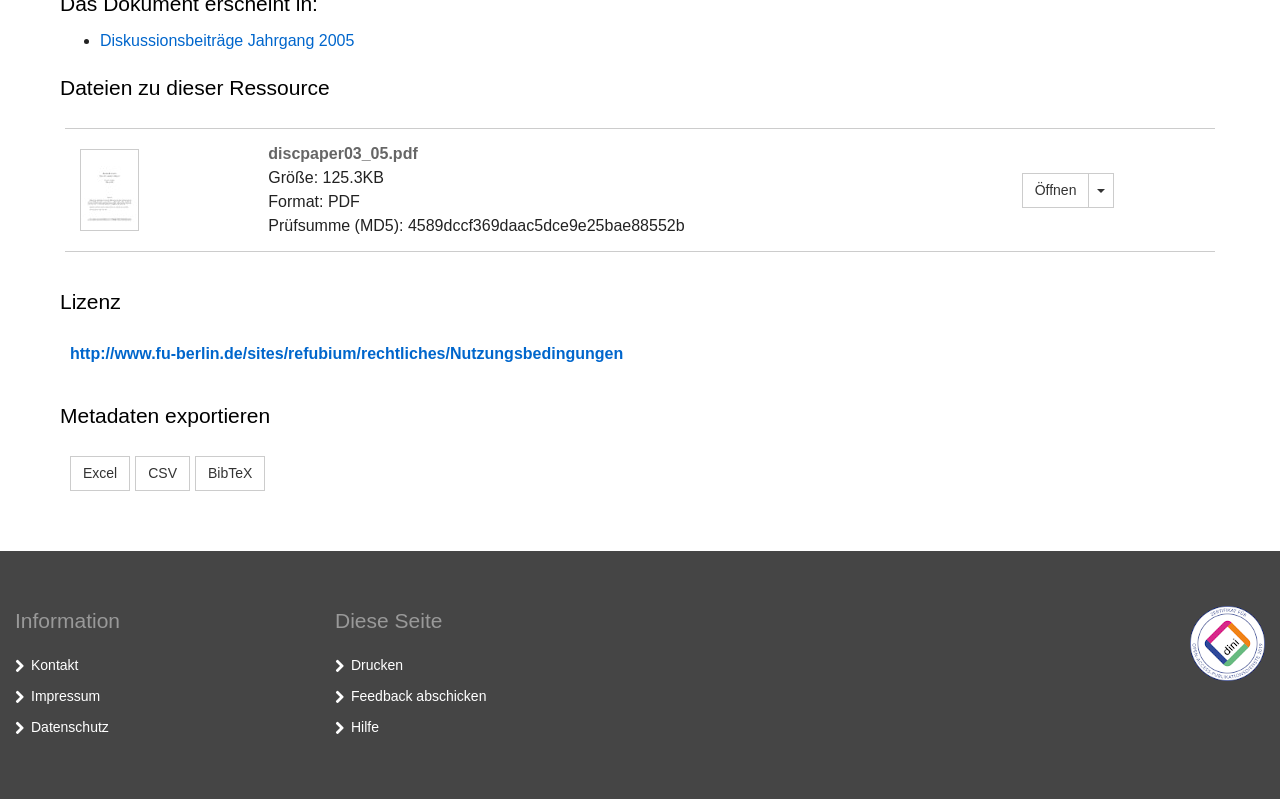Find the bounding box of the web element that fits this description: "Diskussionsbeiträge Jahrgang 2005".

[0.078, 0.04, 0.277, 0.061]